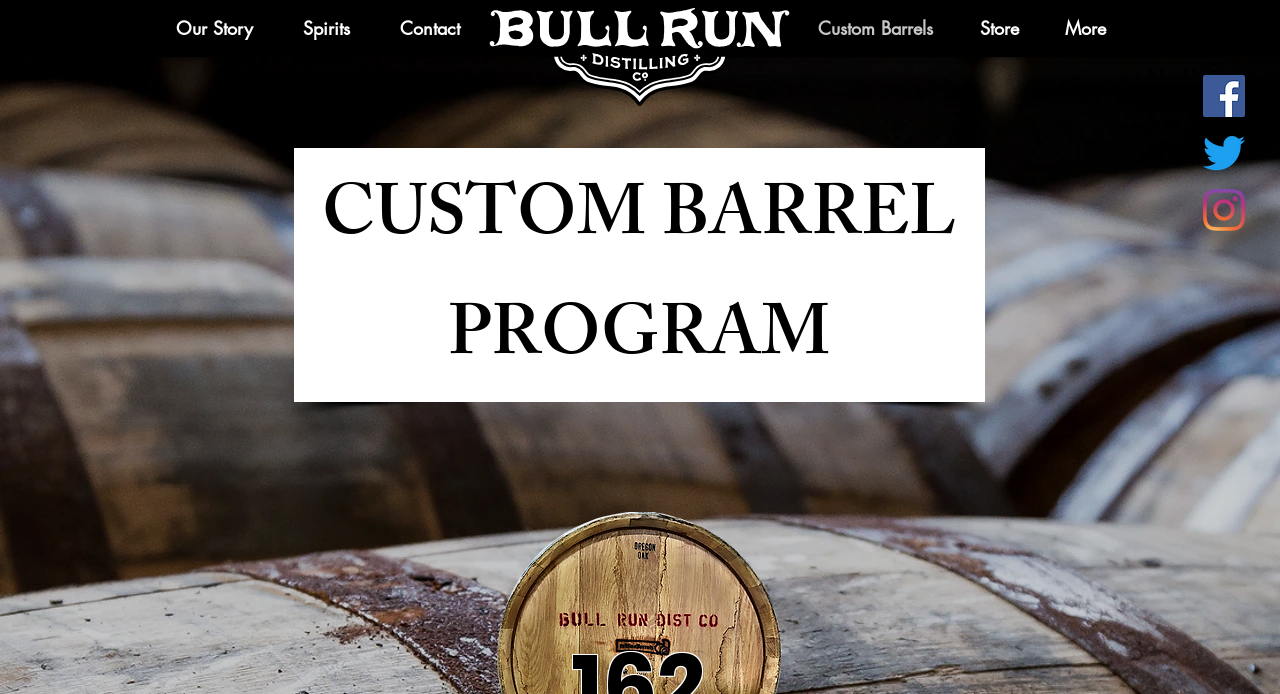Can you find the bounding box coordinates of the area I should click to execute the following instruction: "Explore Instagram"?

[0.94, 0.272, 0.973, 0.333]